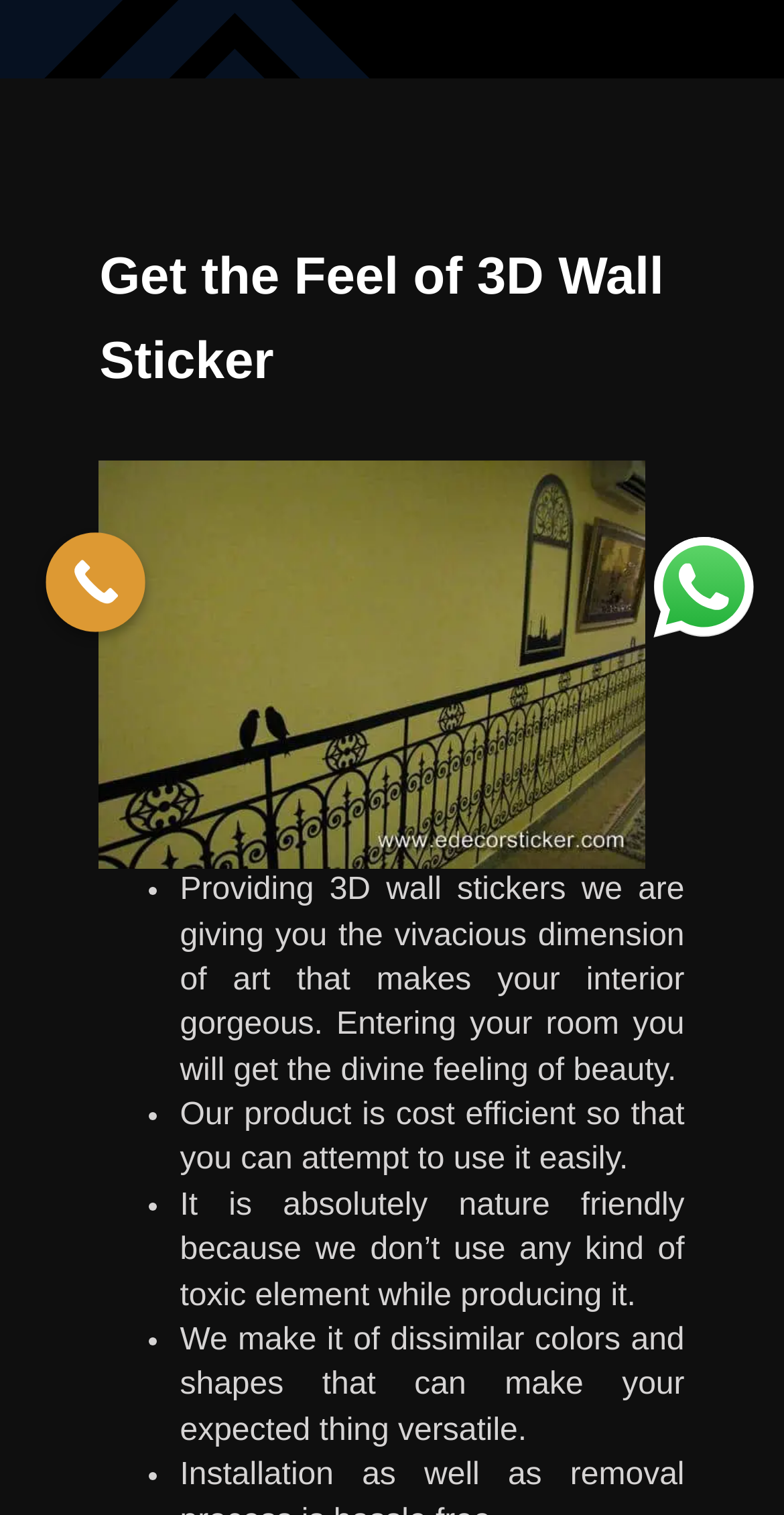Please determine the bounding box coordinates for the UI element described as: "About".

[0.0, 0.124, 1.0, 0.21]